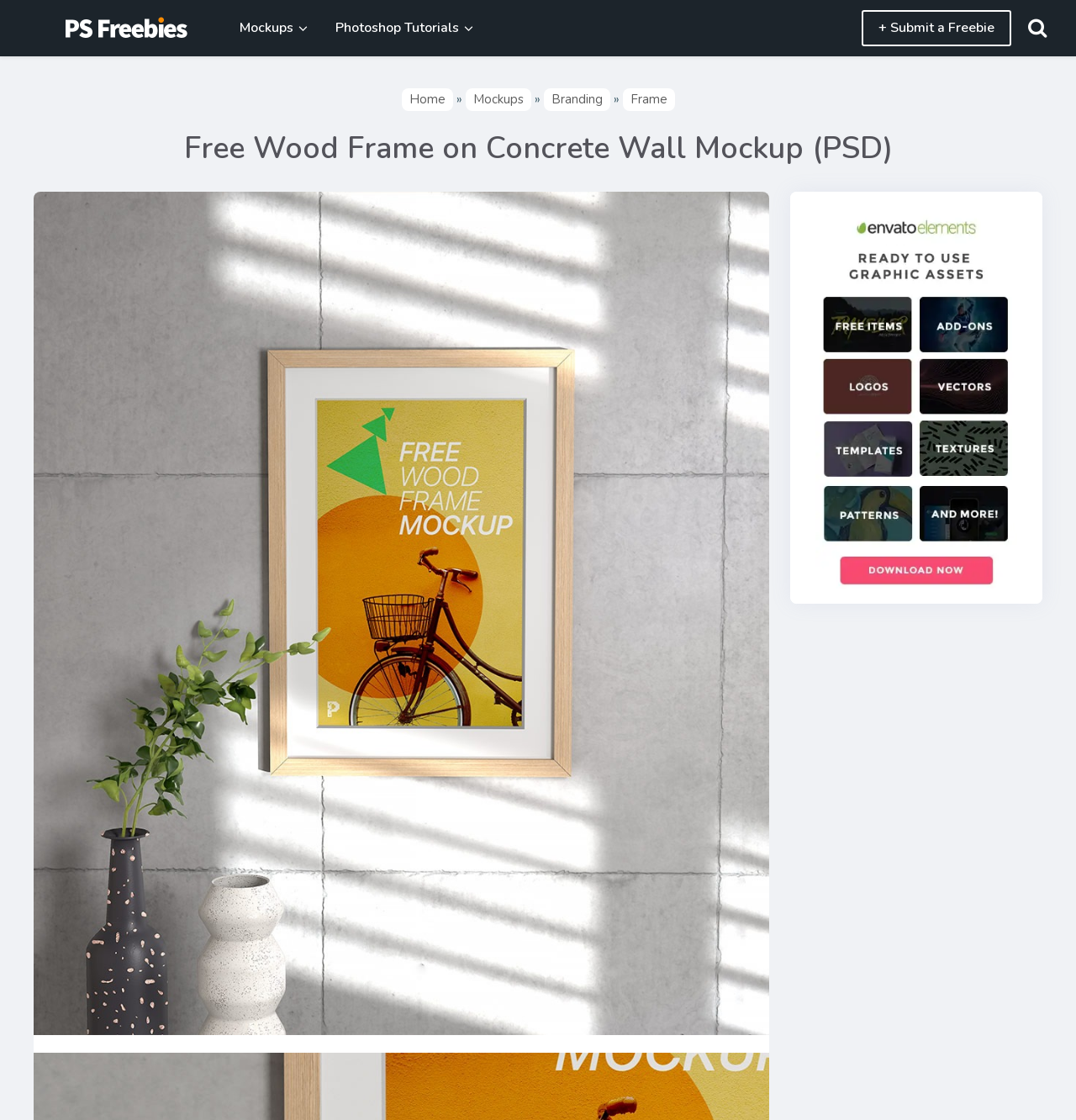Extract the heading text from the webpage.

Free Wood Frame on Concrete Wall Mockup (PSD)